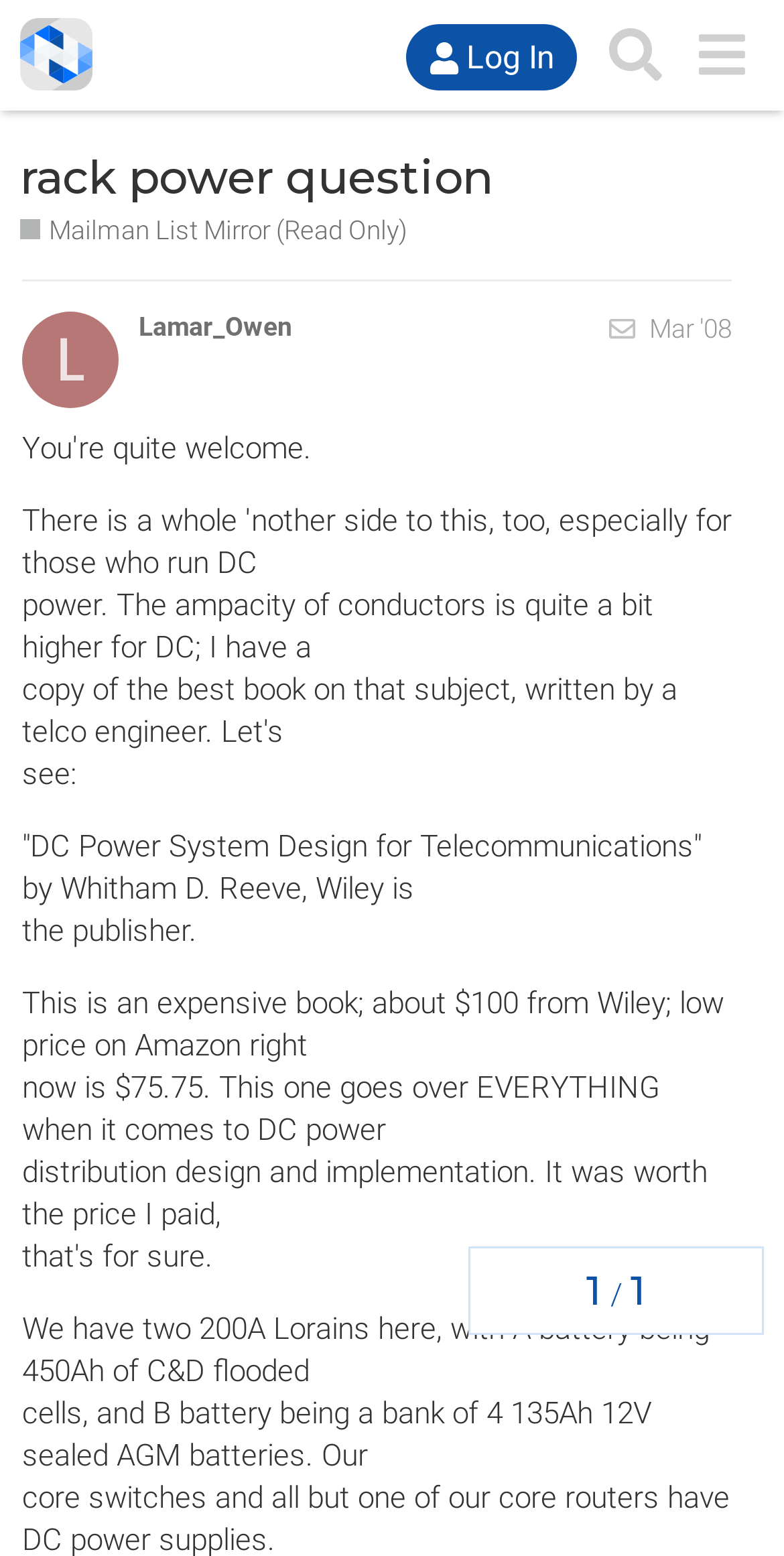Could you find the bounding box coordinates of the clickable area to complete this instruction: "Check the topic progress"?

[0.597, 0.801, 0.974, 0.858]